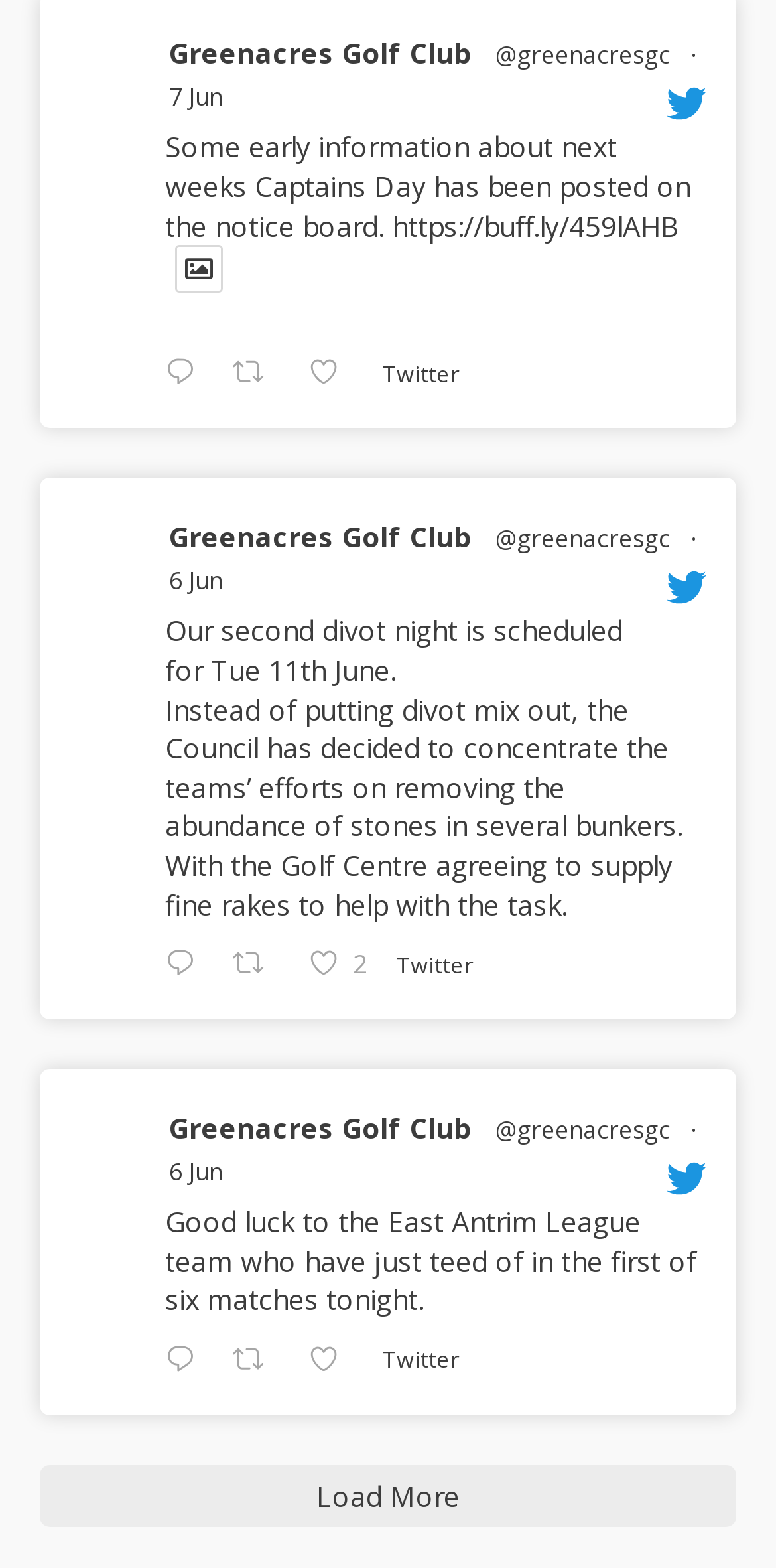Kindly determine the bounding box coordinates for the clickable area to achieve the given instruction: "Load more Twitter posts".

[0.051, 0.934, 0.949, 0.974]